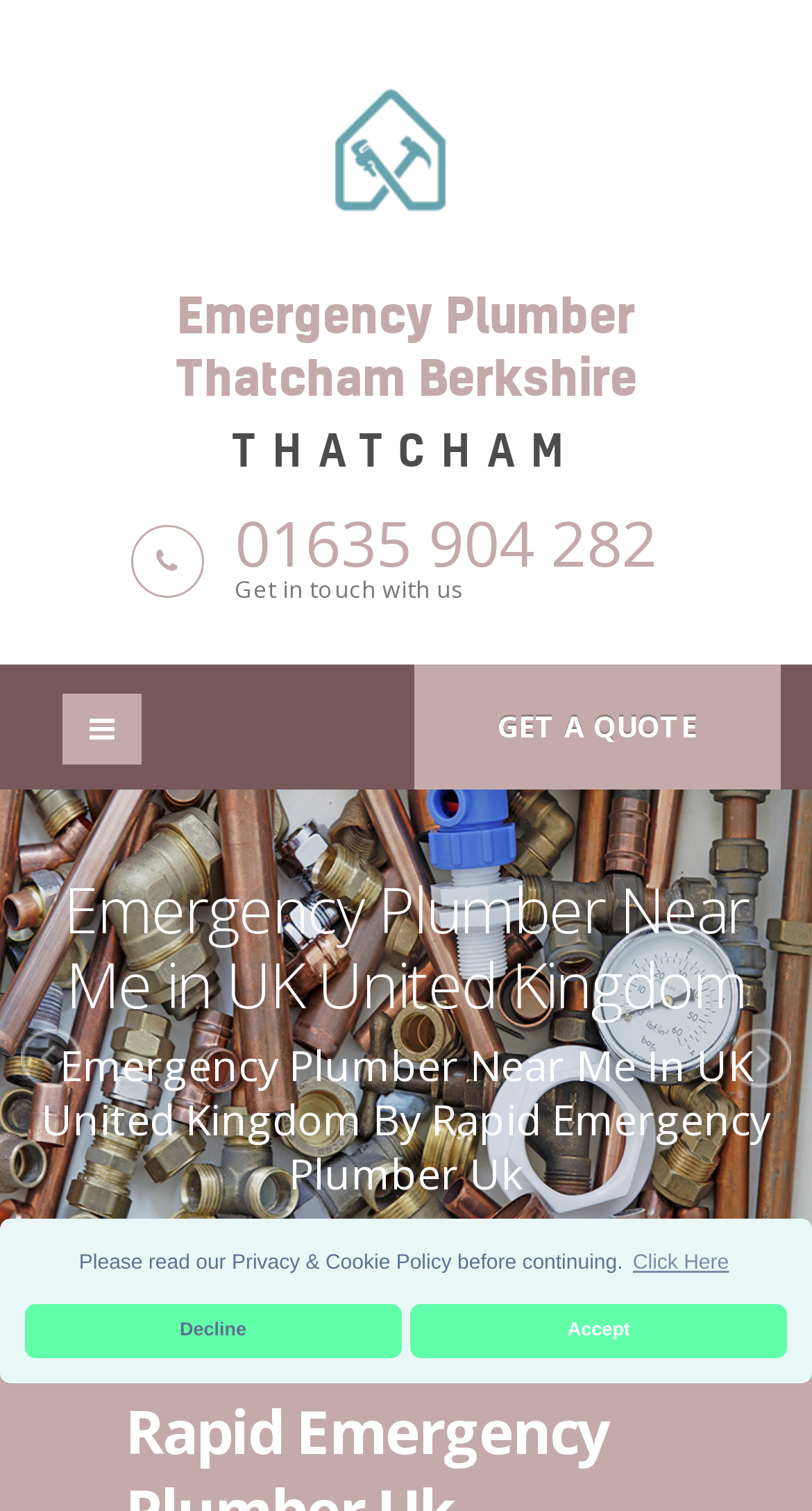Please specify the bounding box coordinates in the format (top-left x, top-left y, bottom-right x, bottom-right y), with all values as floating point numbers between 0 and 1. Identify the bounding box of the UI element described by: 1

[0.4, 0.824, 0.431, 0.841]